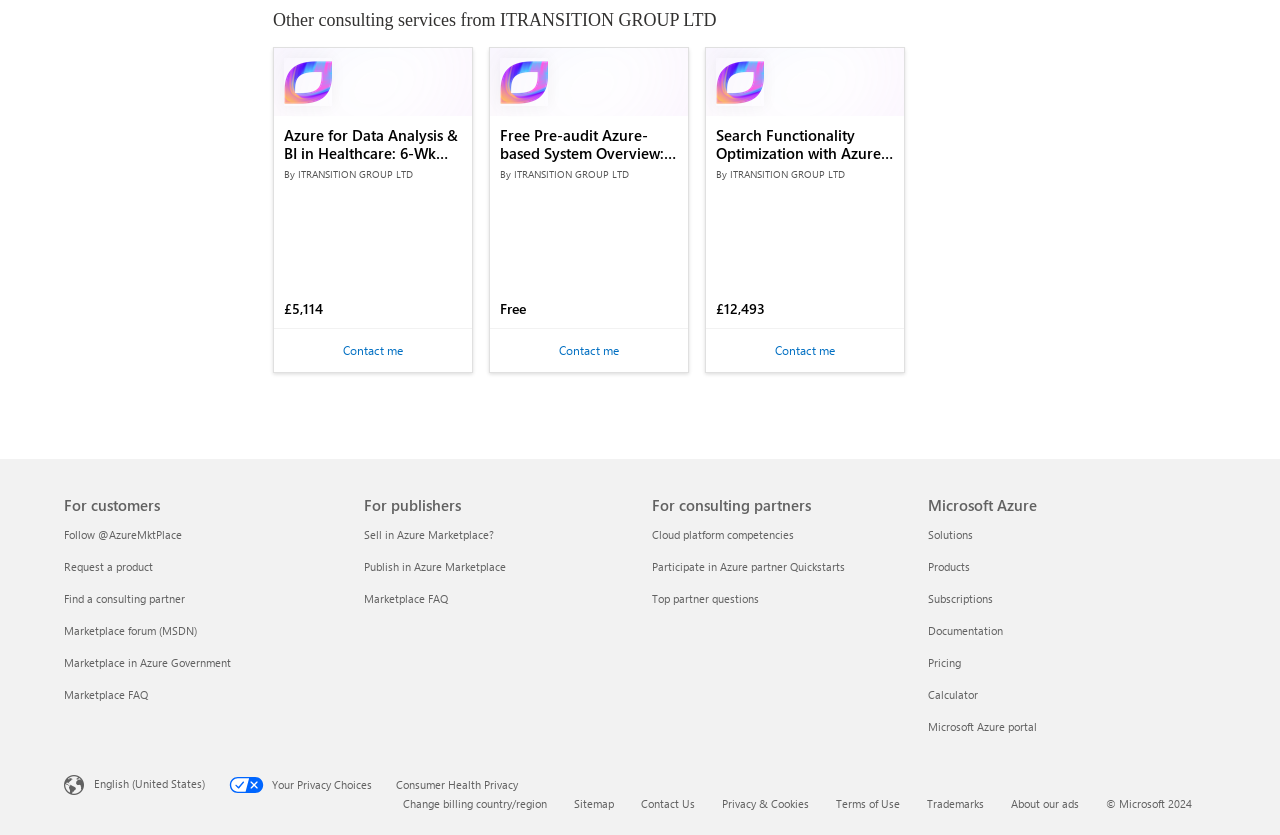Using the details from the image, please elaborate on the following question: How many consulting services are listed?

I counted the number of generic elements with links and headings that describe consulting services, which are 'Azure for Data Analysis & BI in Healthcare: 6-Wk Assessment', 'Free Pre-audit Azure-based System Overview: 2-Wk Assessment', and 'Search Functionality Optimization with Azure: 5-Wk Assessment'.